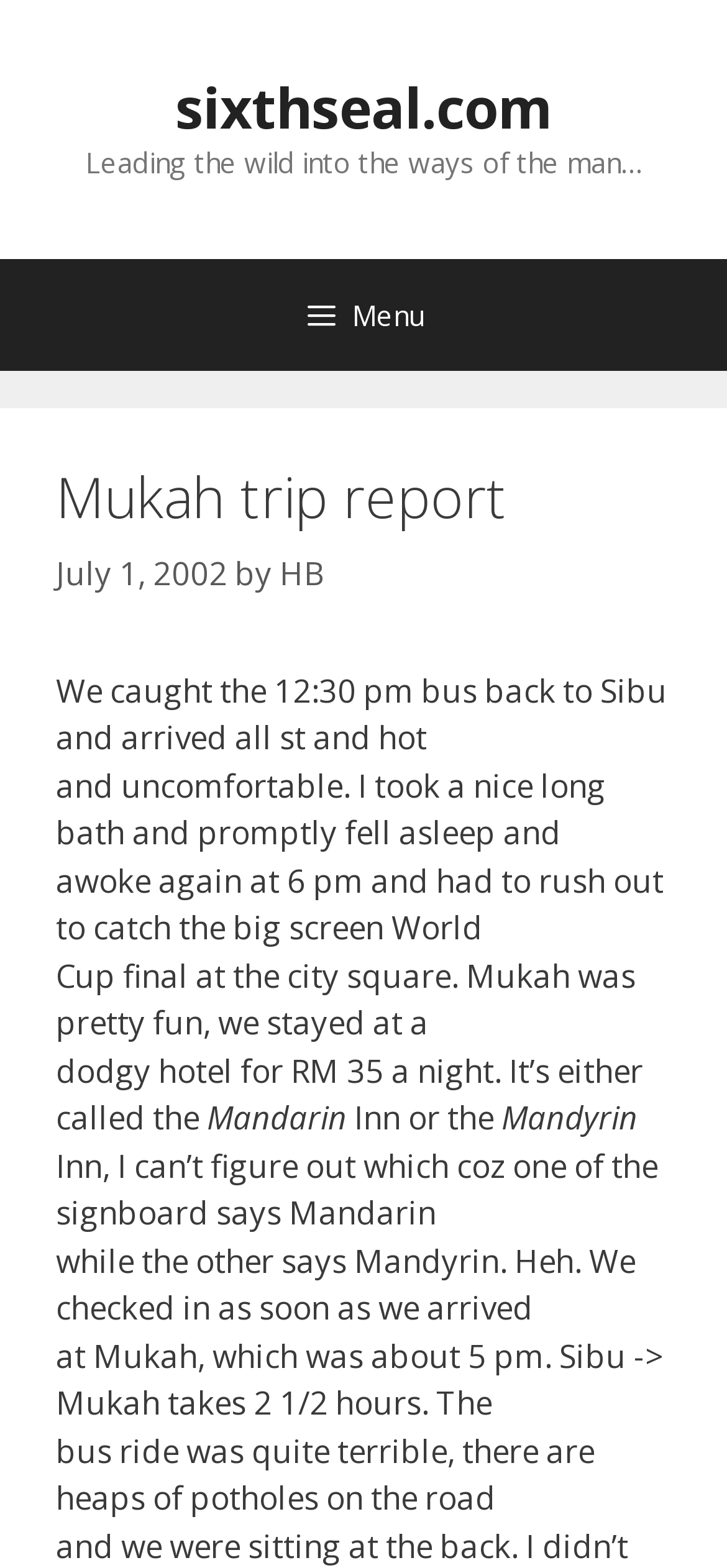Provide a short answer using a single word or phrase for the following question: 
What time did the bus arrive in Sibu?

12:30 pm